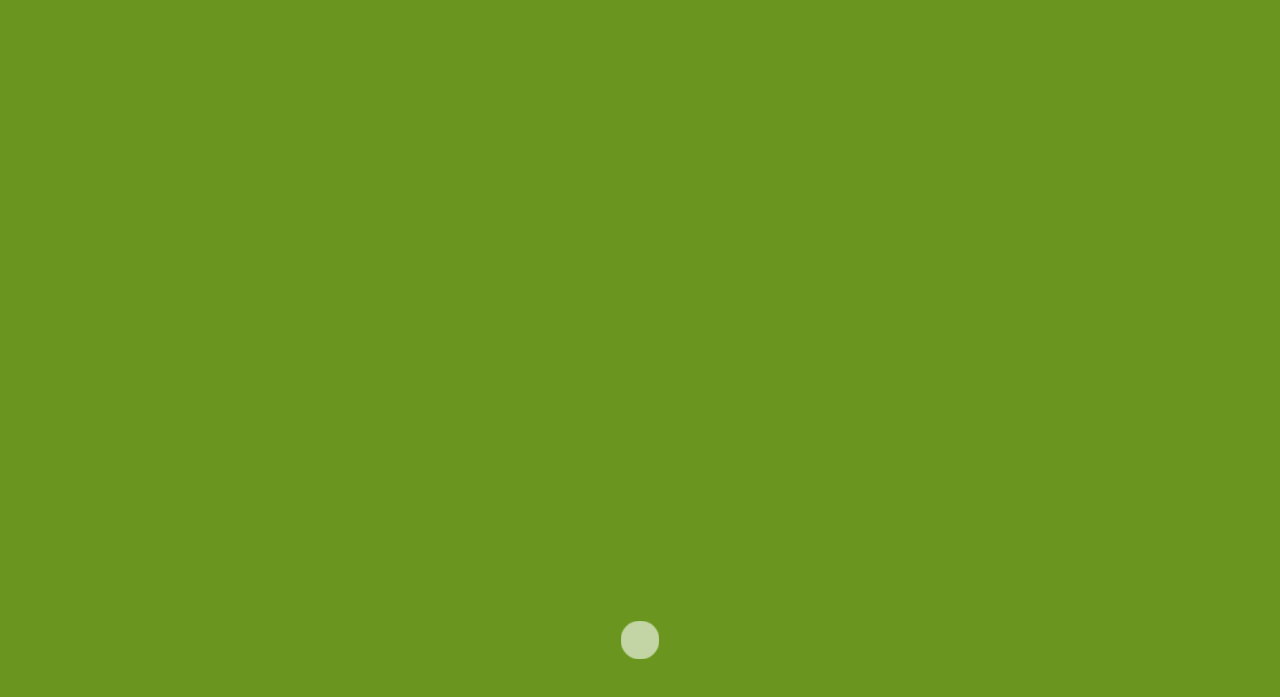Identify the bounding box coordinates of the clickable region to carry out the given instruction: "View Our Services".

[0.698, 0.03, 0.766, 0.056]